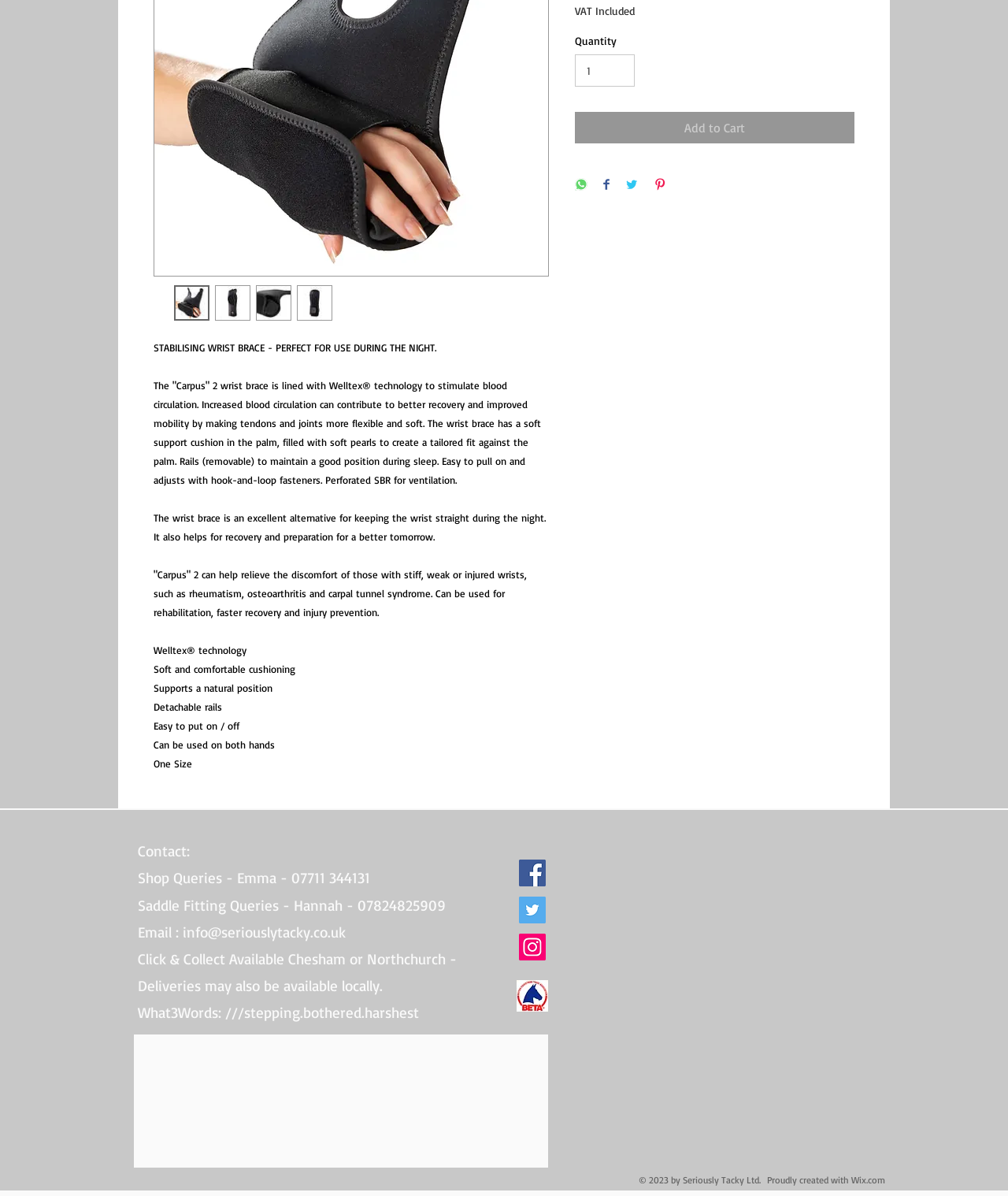Identify the bounding box for the described UI element. Provide the coordinates in (top-left x, top-left y, bottom-right x, bottom-right y) format with values ranging from 0 to 1: parent_node: Contact:

[0.133, 0.865, 0.544, 0.976]